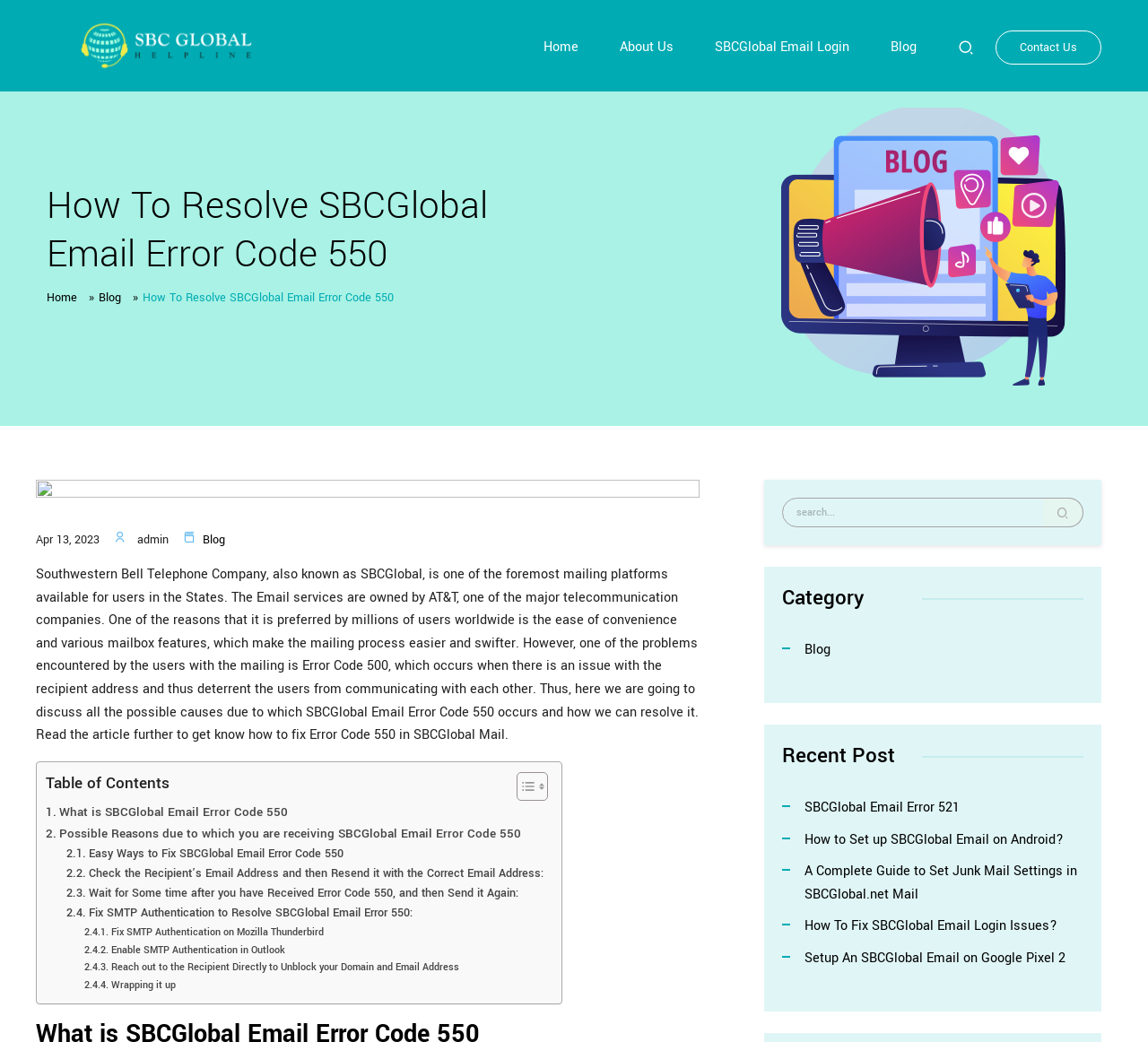Reply to the question with a single word or phrase:
How many ways are there to fix SBCGlobal Email Error Code 550?

5